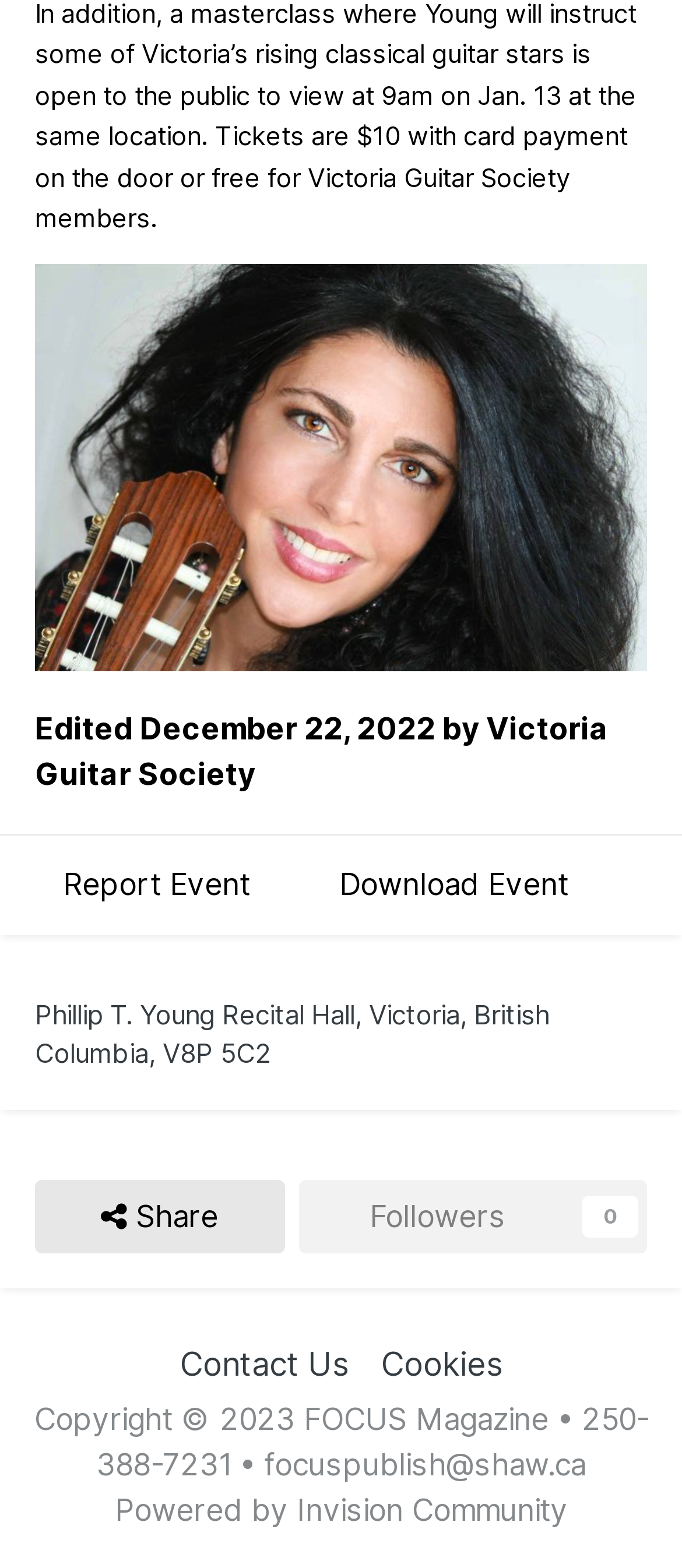Find the bounding box coordinates for the area you need to click to carry out the instruction: "View event details". The coordinates should be four float numbers between 0 and 1, indicated as [left, top, right, bottom].

[0.051, 0.452, 0.205, 0.476]